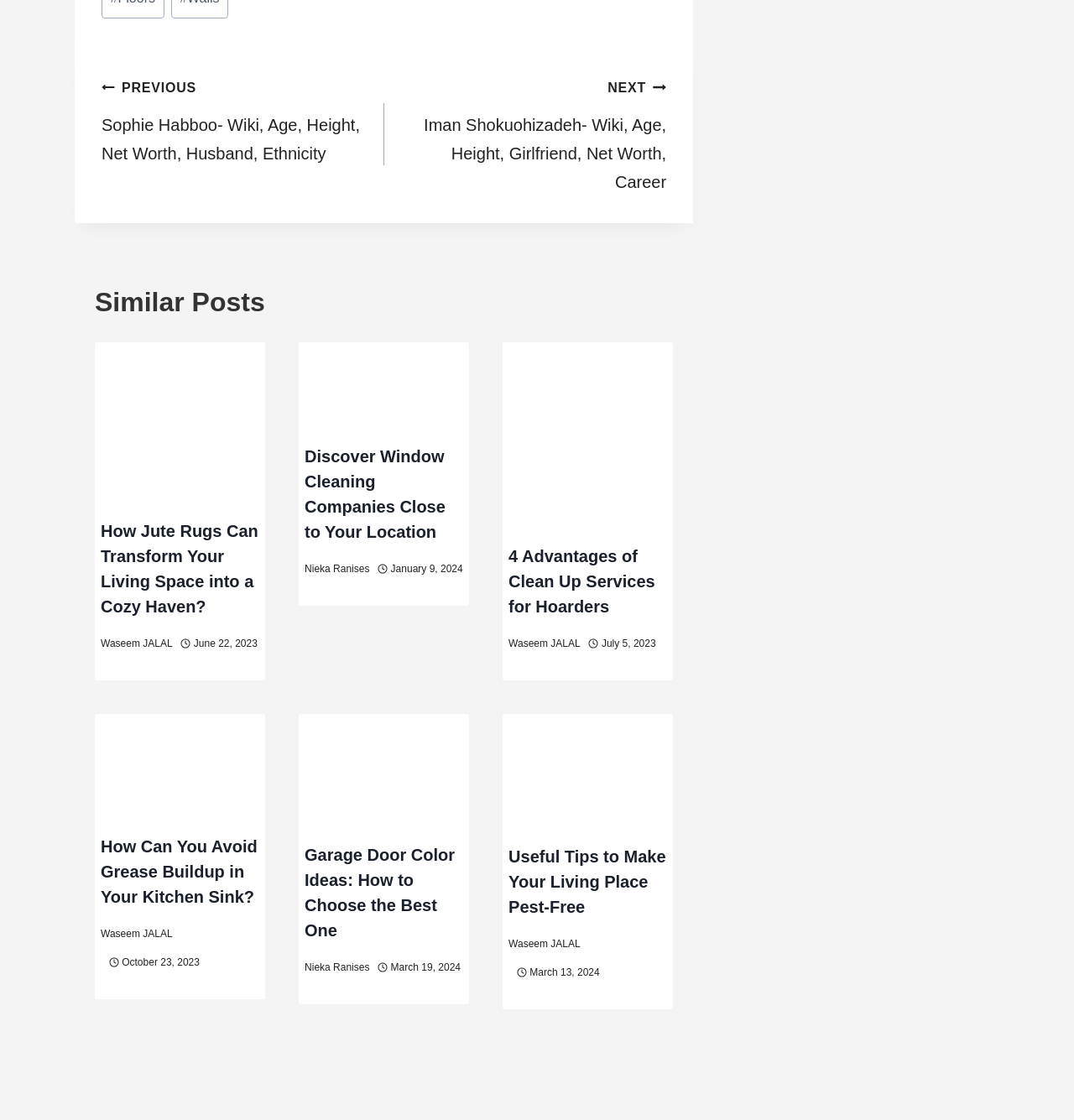How many articles are there on this webpage?
Answer the question with as much detail as you can, using the image as a reference.

I counted the number of article elements on the webpage and found that there are 6 article elements.